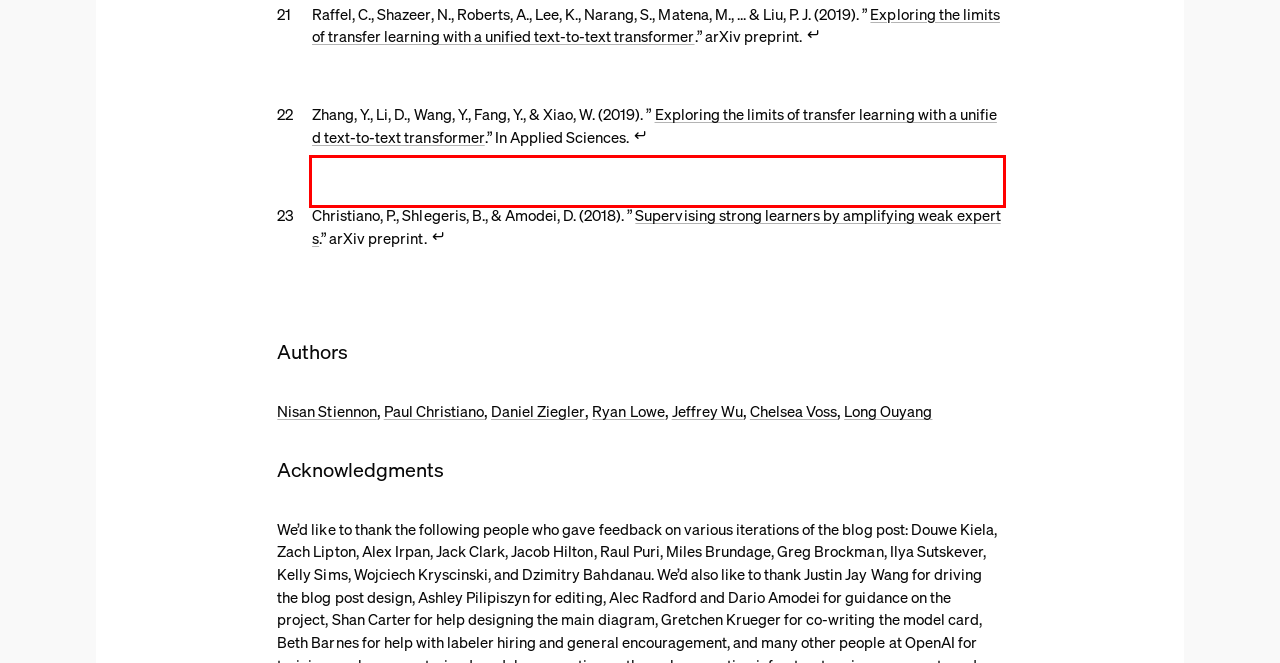Observe the screenshot of the webpage that includes a red rectangle bounding box. Conduct OCR on the content inside this red bounding box and generate the text.

Christiano, P., Shlegeris, B., & Amodei, D. (2018). ” Supervising strong learners by amplifying weak experts (opens in a new window) .” arXiv preprint.